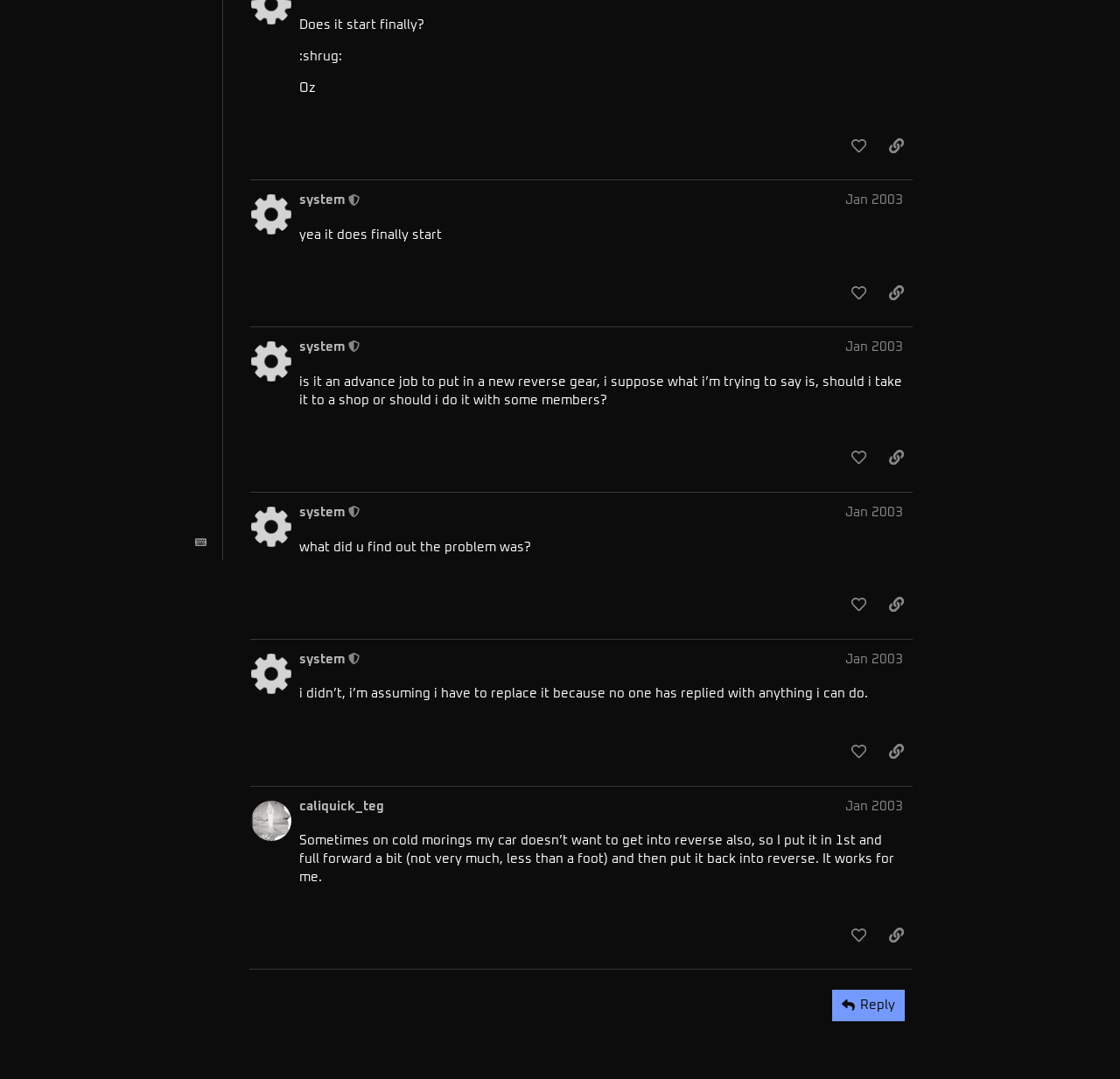Find the bounding box coordinates for the UI element that matches this description: "system".

[0.267, 0.313, 0.309, 0.33]